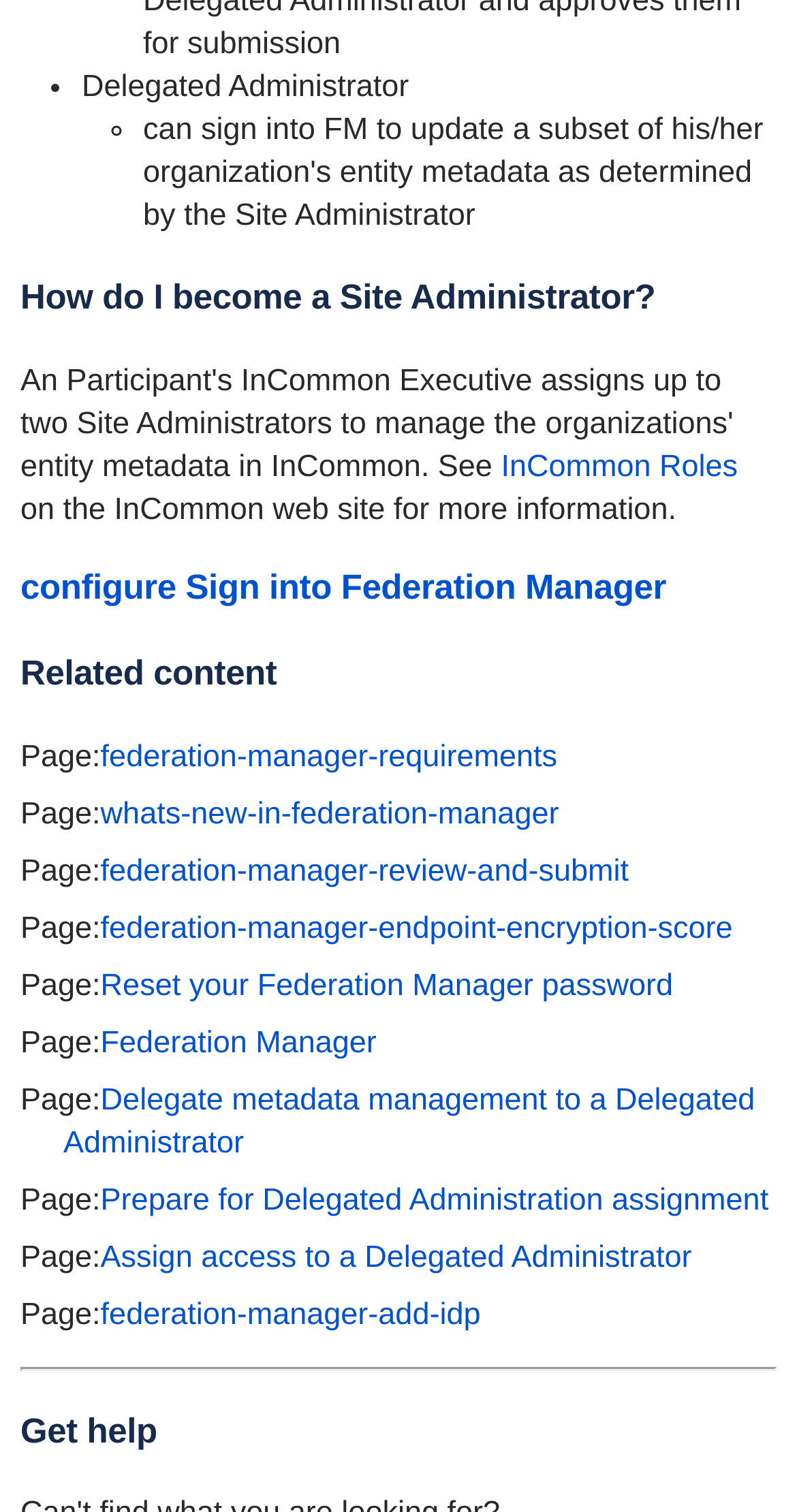Can you pinpoint the bounding box coordinates for the clickable element required for this instruction: "Click on 'Reset your Federation Manager password'"? The coordinates should be four float numbers between 0 and 1, i.e., [left, top, right, bottom].

[0.126, 0.64, 0.845, 0.663]